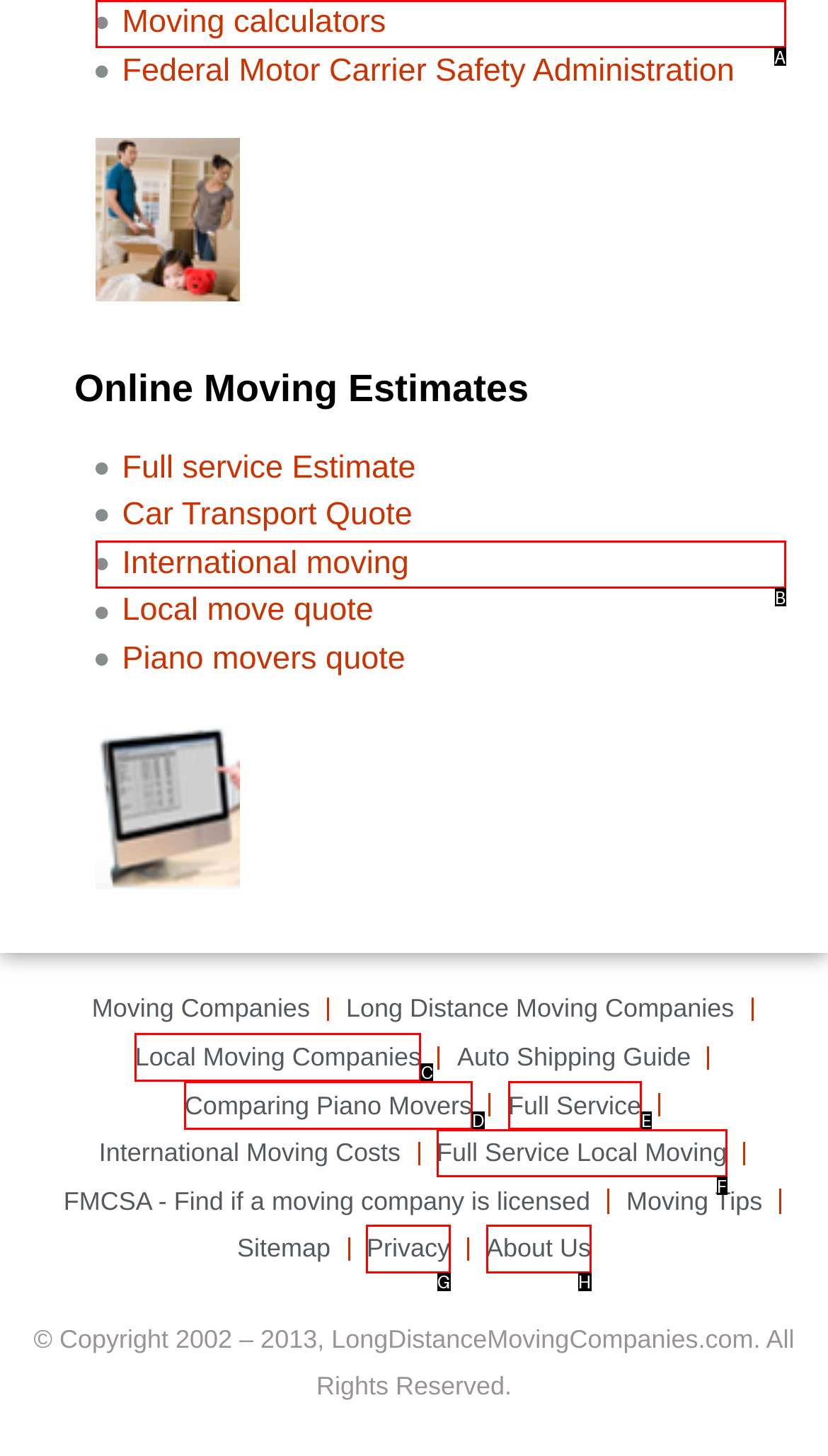Match the description: Full Service to the appropriate HTML element. Respond with the letter of your selected option.

E